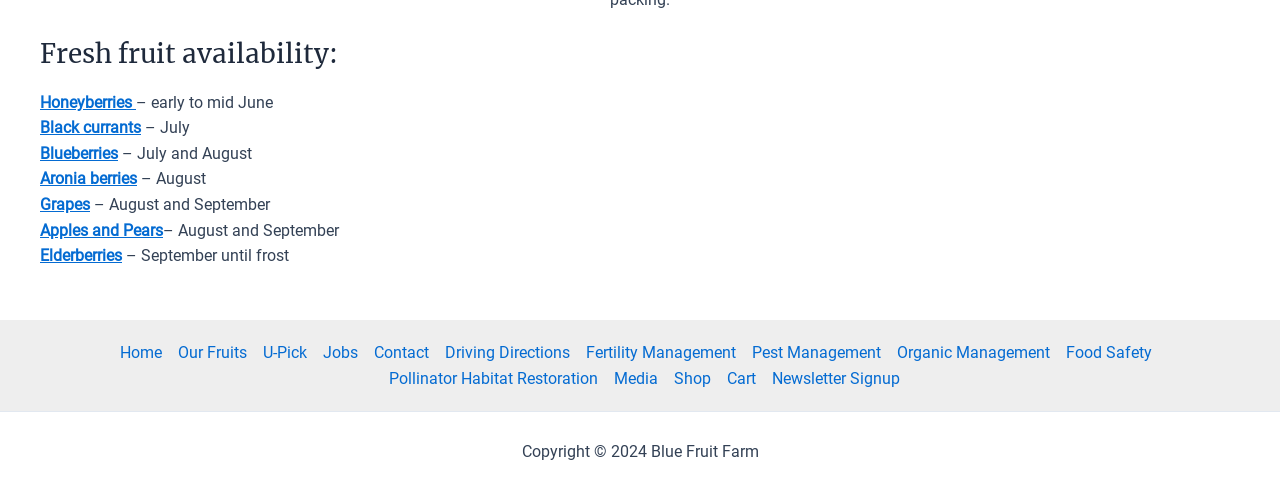Please use the details from the image to answer the following question comprehensively:
How many navigation links are there?

There are 14 navigation links located at the bottom of the webpage, which are 'Home', 'Our Fruits', 'U-Pick', 'Jobs', 'Contact', 'Driving Directions', 'Fertility Management', 'Pest Management', 'Organic Management', 'Food Safety', 'Pollinator Habitat Restoration', 'Media', 'Shop', and 'Cart'. These links are part of the 'Site Navigation' element with bounding box coordinates [0.031, 0.693, 0.969, 0.797].